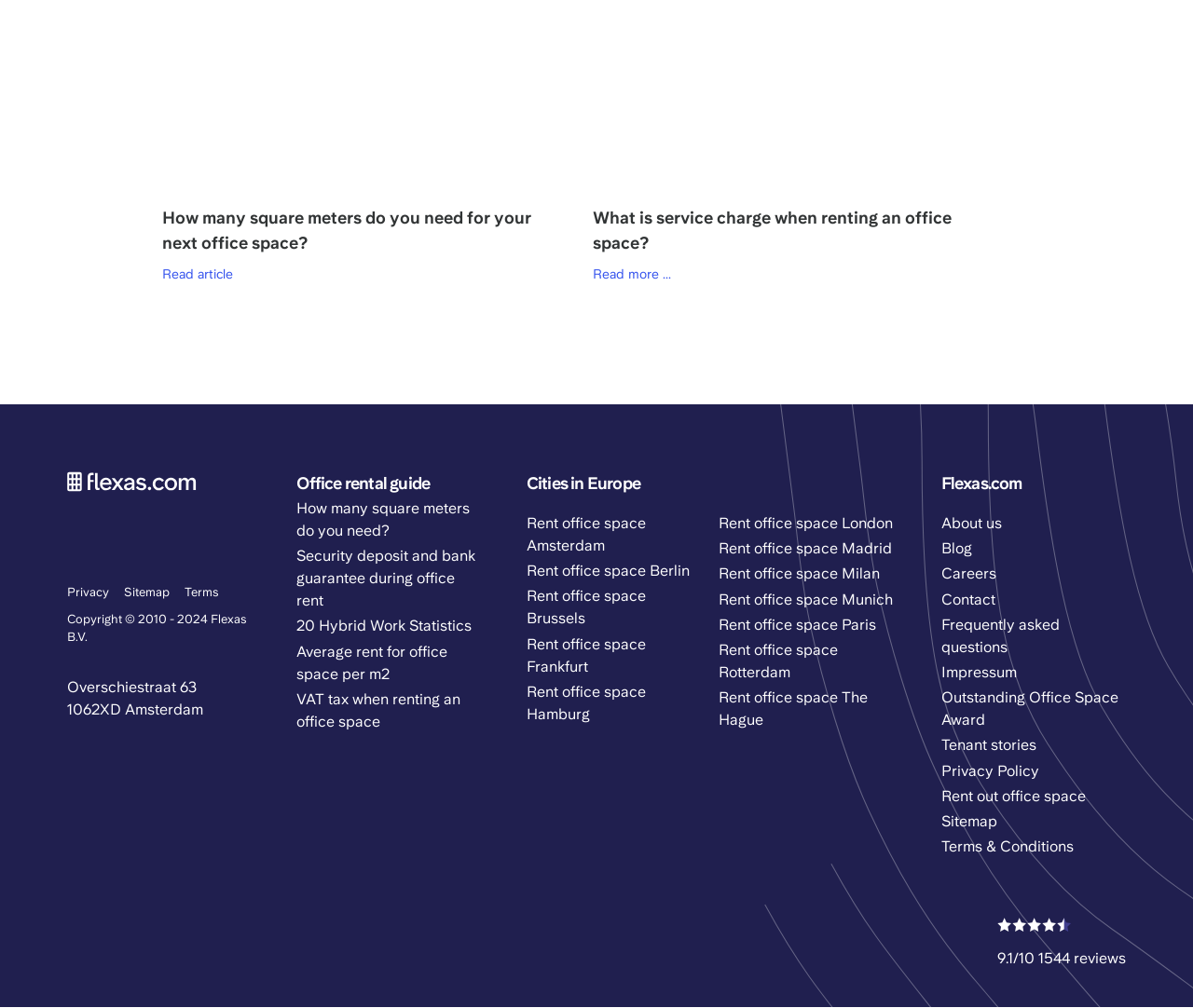What social media platforms does Flexas.com have? Look at the image and give a one-word or short phrase answer.

LinkedIn, Facebook, Youtube, Instagram